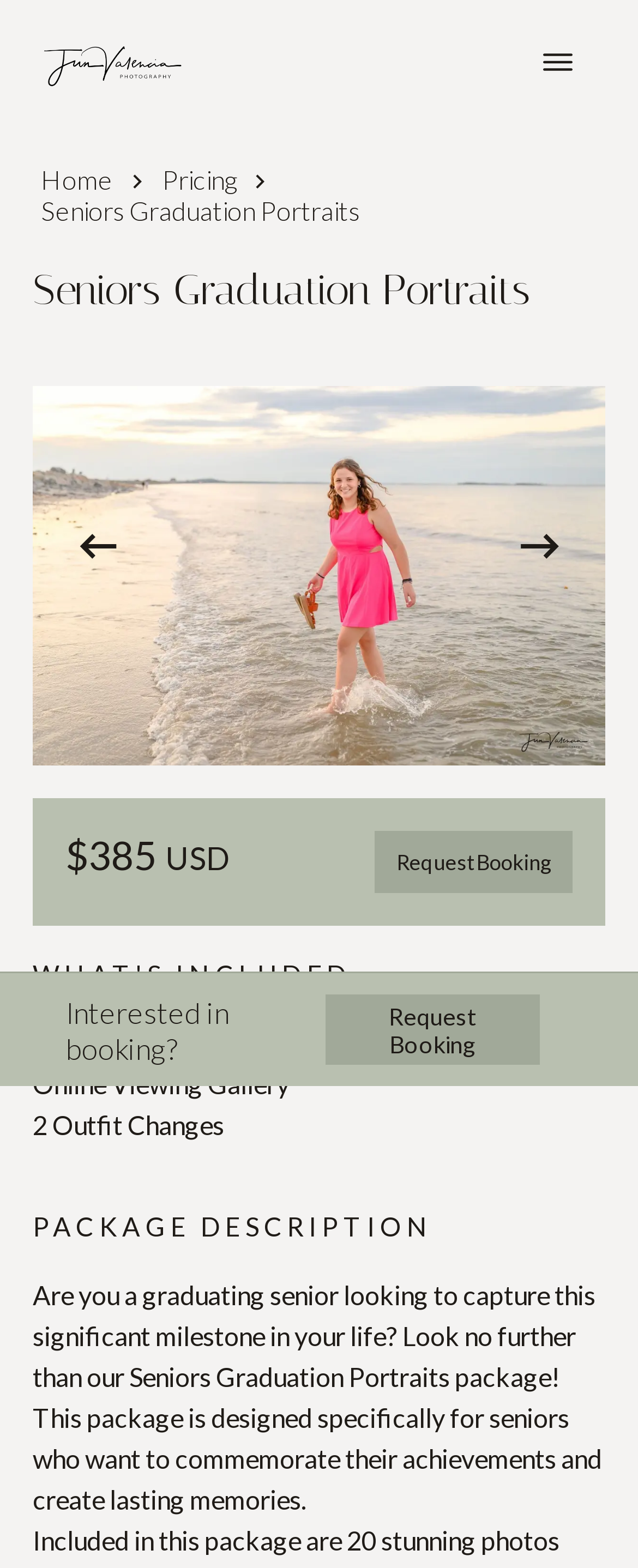What is included in the online viewing gallery?
Provide a fully detailed and comprehensive answer to the question.

Based on the webpage, I can infer that the online viewing gallery is a platform where clients can view their photos, as it is mentioned as part of the package details.